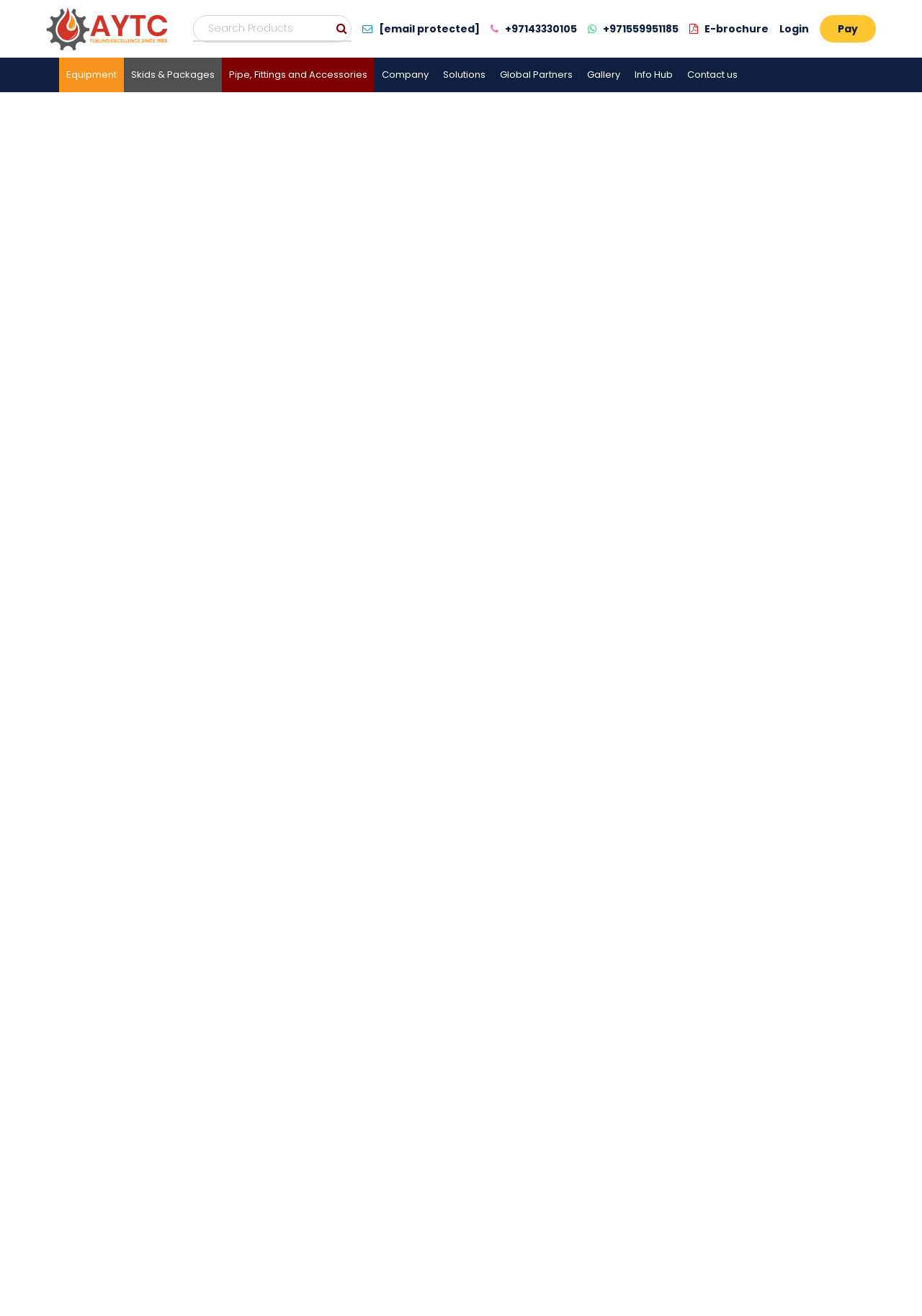Identify the bounding box coordinates of the region I need to click to complete this instruction: "Login".

[0.845, 0.016, 0.877, 0.027]